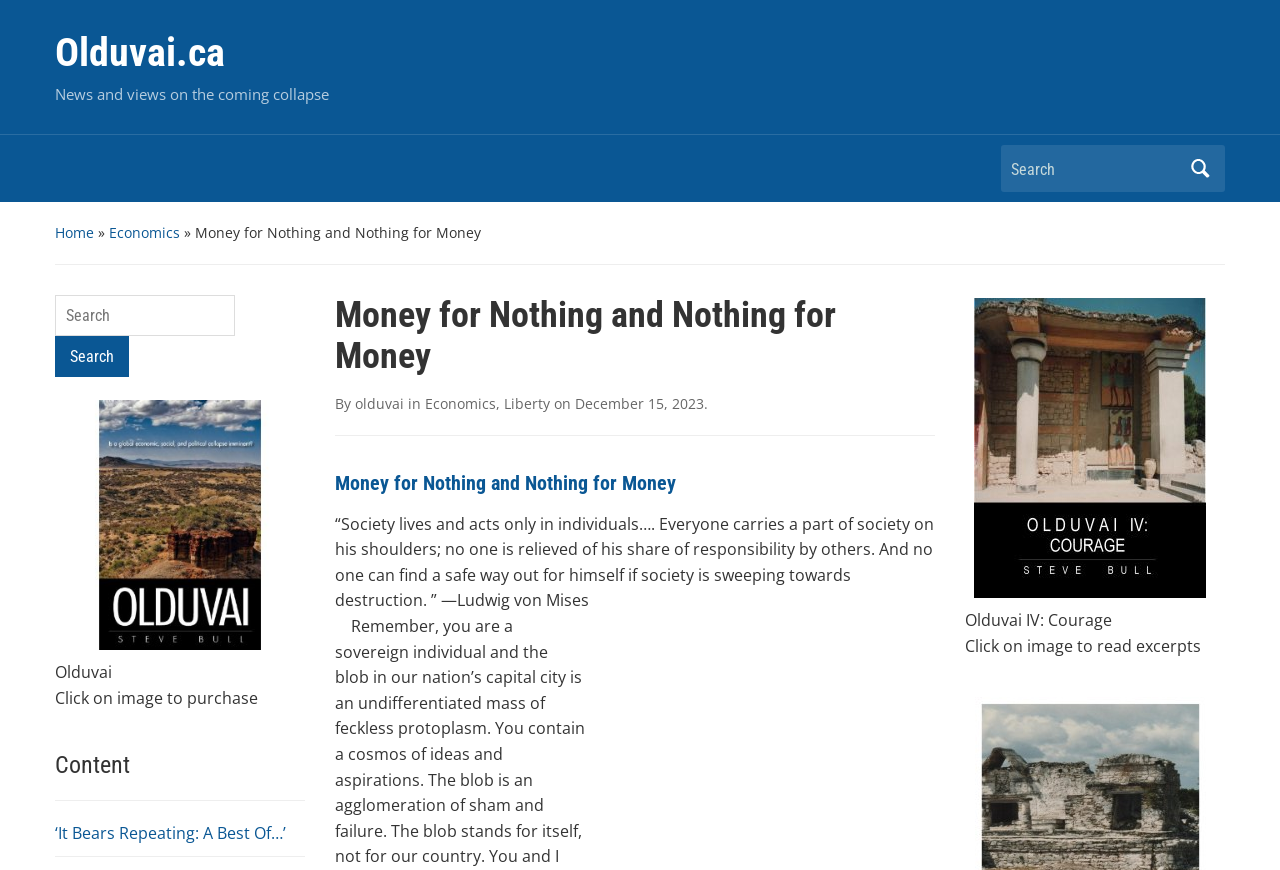Please determine the bounding box coordinates of the element's region to click in order to carry out the following instruction: "Click on image to purchase". The coordinates should be four float numbers between 0 and 1, i.e., [left, top, right, bottom].

[0.043, 0.46, 0.238, 0.747]